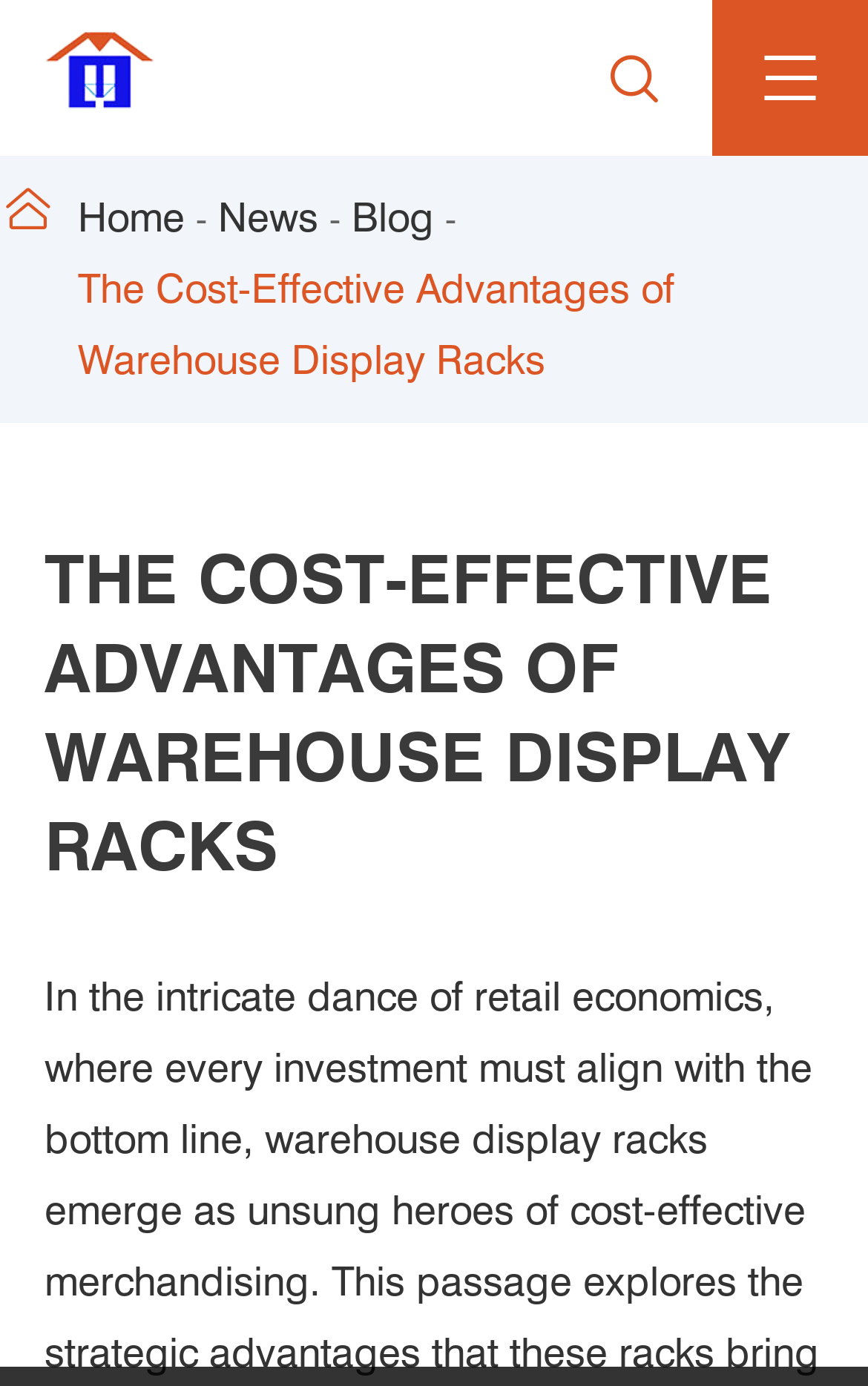Elaborate on the different components and information displayed on the webpage.

The webpage is about the cost-effective advantages of warehouse display racks. At the top left corner, there is a link to the company "Guangzhou Maobang Storage Equipment Co., Ltd.". Next to it, there is an icon represented by the character '\ue603'. On the left side, there are three icons, one represented by the character '\ue64c', and two links, "Home" and "News", stacked vertically. Below them, there is another link, "Blog". 

On the right side of the top section, there is a link to the article "The Cost-Effective Advantages of Warehouse Display Racks", which spans almost the entire width of the page. Below this link, there is a heading that reads "THE COST-EFFECTIVE ADVANTAGES OF WAREHOUSE DISPLAY RACKS" in a large font, taking up most of the page's width.